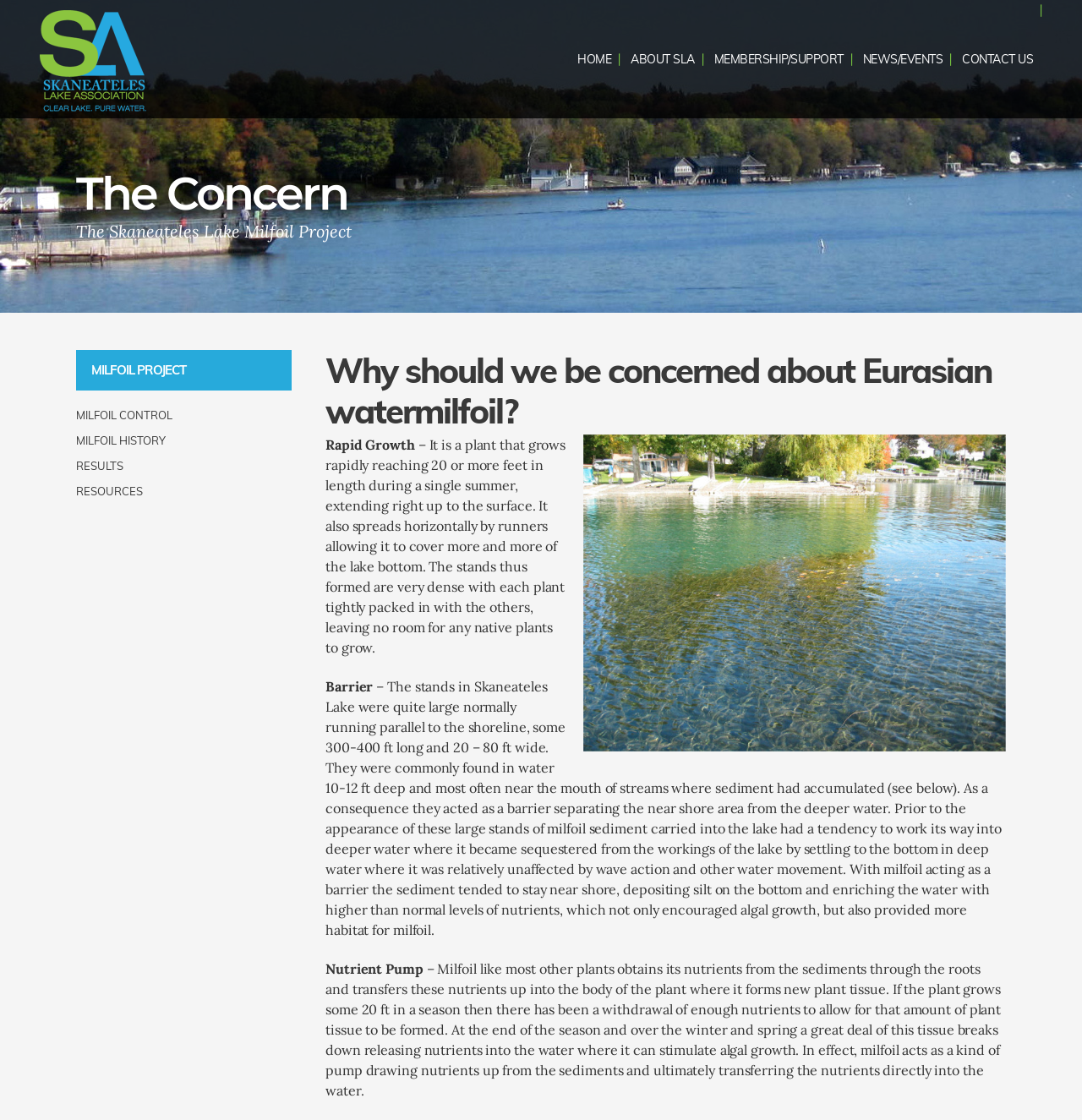Construct a thorough caption encompassing all aspects of the webpage.

The webpage is about the Skaneateles Lake Association, with a focus on the Skaneateles Lake Milfoil Project. At the top left corner, there are four identical logo images. Below the logos, there is a navigation menu with five links: "HOME", "ABOUT SLA", "MEMBERSHIP/SUPPORT", "NEWS/EVENTS", and "CONTACT US". 

To the right of the navigation menu, there is a table with a heading "The Concern" and a subheading "The Skaneateles Lake Milfoil Project". Below this table, there is a section with a heading "MILFOIL PROJECT" and four links: "MILFOIL CONTROL", "MILFOIL HISTORY", "RESULTS", and "RESOURCES". 

On the right side of the page, there is a heading "Why should we be concerned about Eurasian watermilfoil?" followed by an image of "Lake Milfoil". Below the image, there are three sections of text discussing the concerns about Eurasian watermilfoil, including its rapid growth, its ability to act as a barrier, and its role as a nutrient pump.